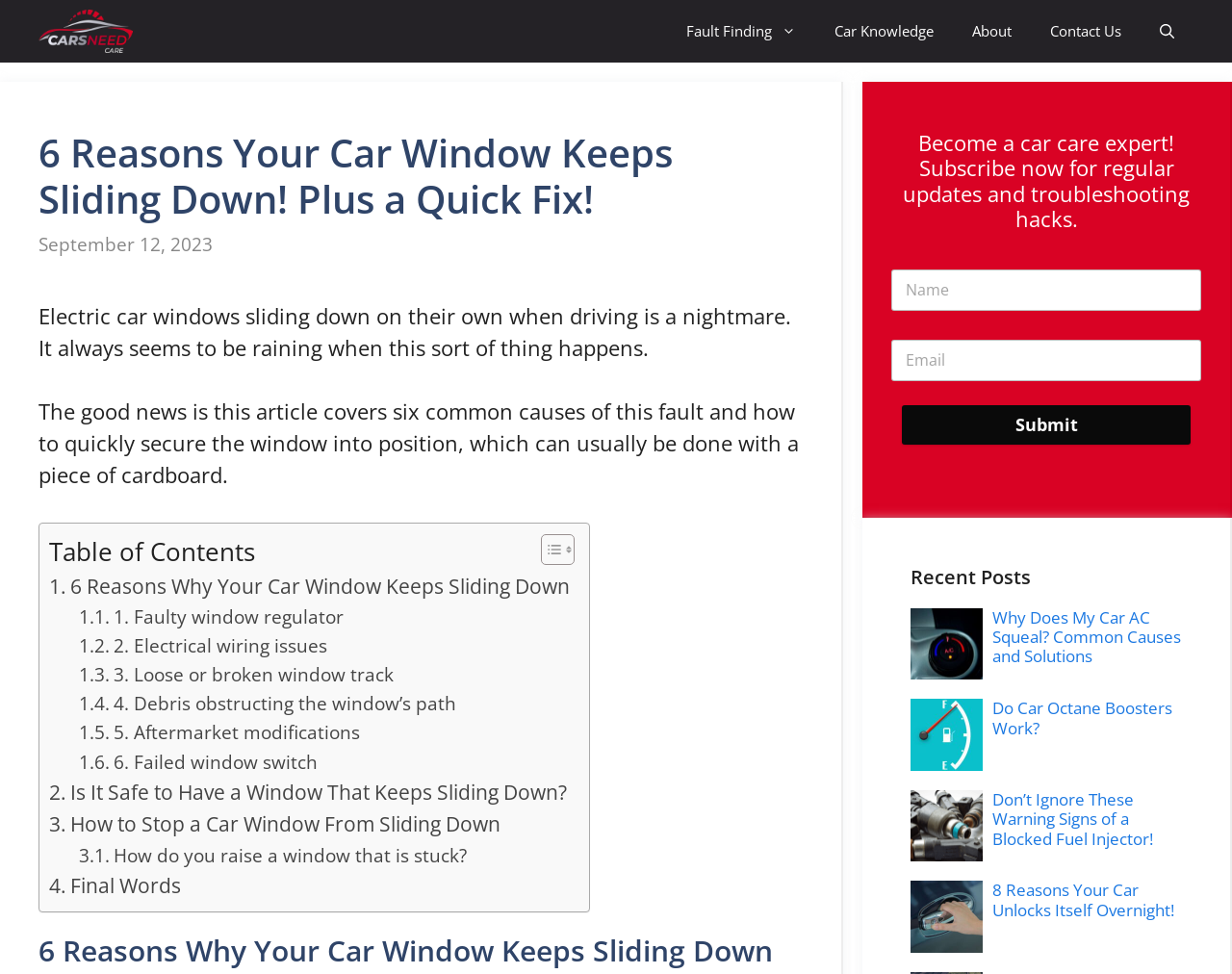Identify the bounding box coordinates of the area that should be clicked in order to complete the given instruction: "View the upcoming release of Taana Gardner's album". The bounding box coordinates should be four float numbers between 0 and 1, i.e., [left, top, right, bottom].

None